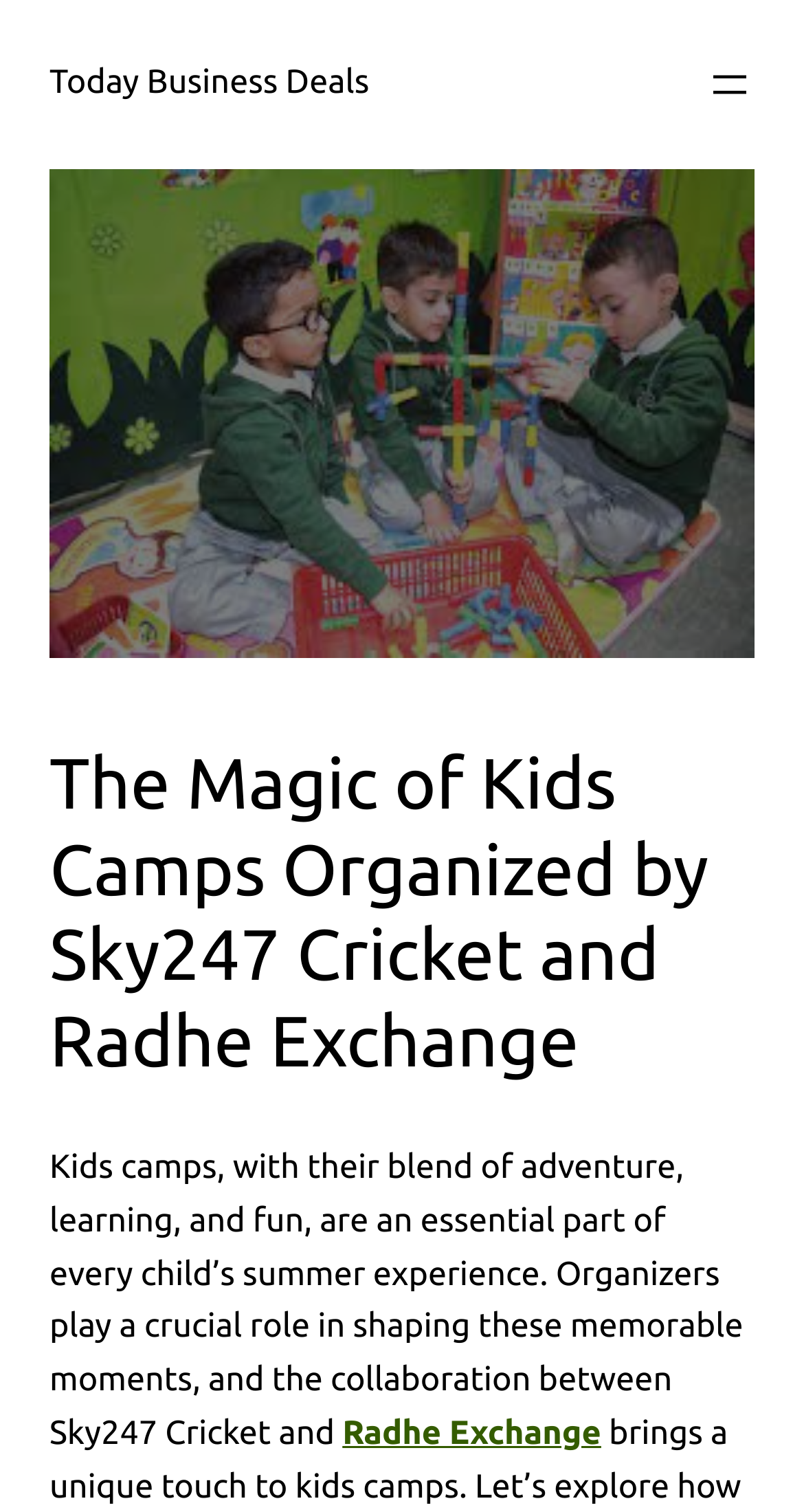Show the bounding box coordinates for the HTML element as described: "Windtech paragliders".

None